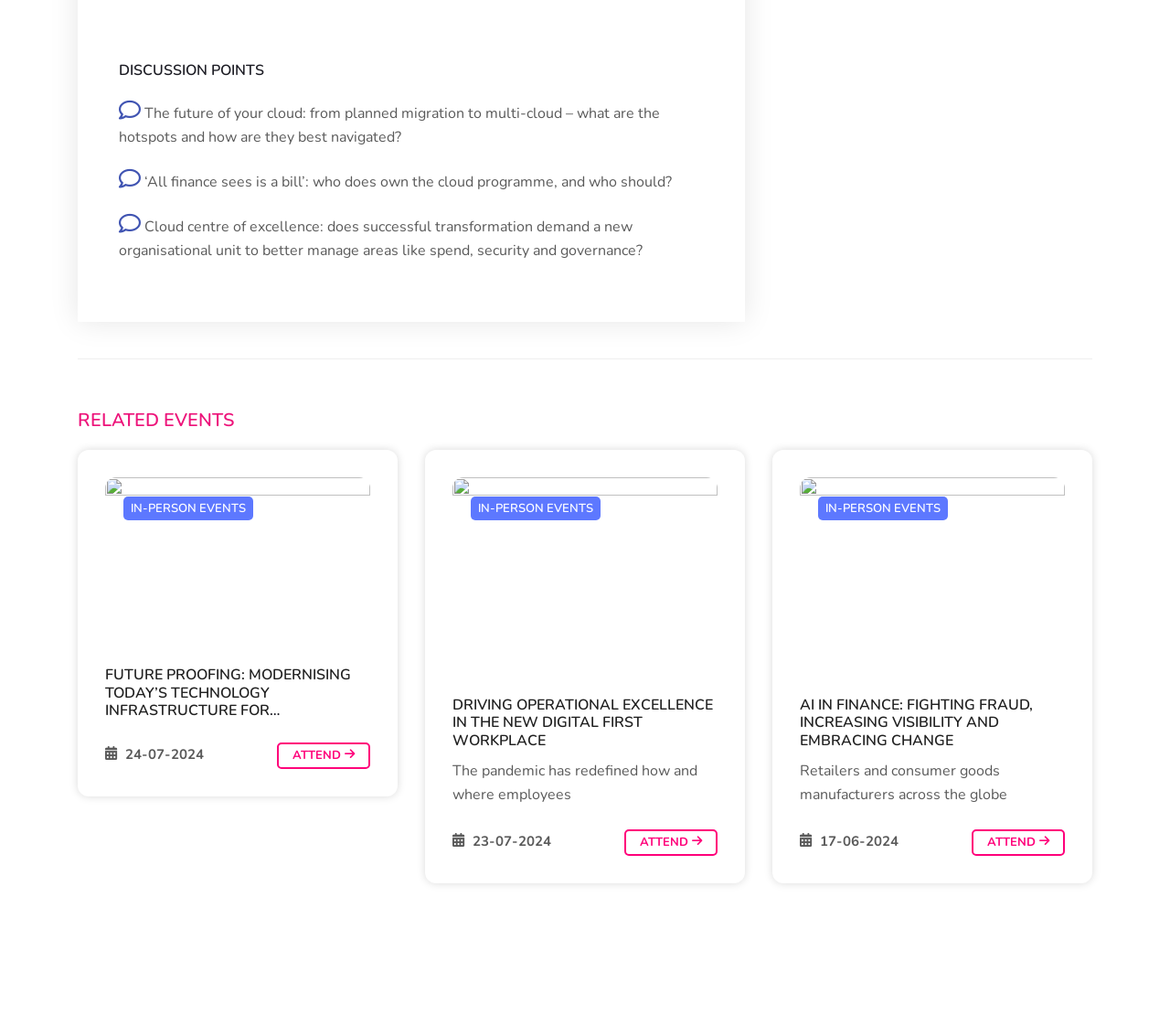What is the organization that owns the webpage?
Based on the image, answer the question with a single word or brief phrase.

Connex Group